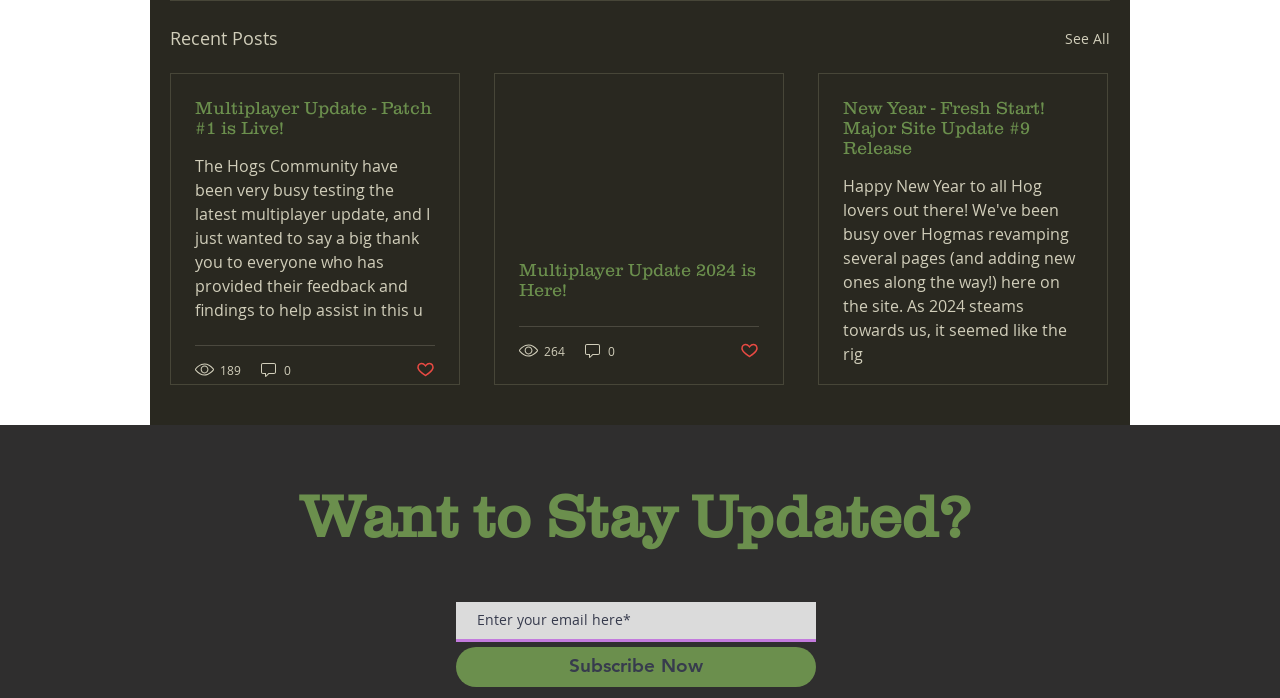Utilize the details in the image to thoroughly answer the following question: How many views does the second article have?

The second article is located below the first article, and its view count is mentioned as '264 views' which can be found by looking at the generic element with the text '264 views'.